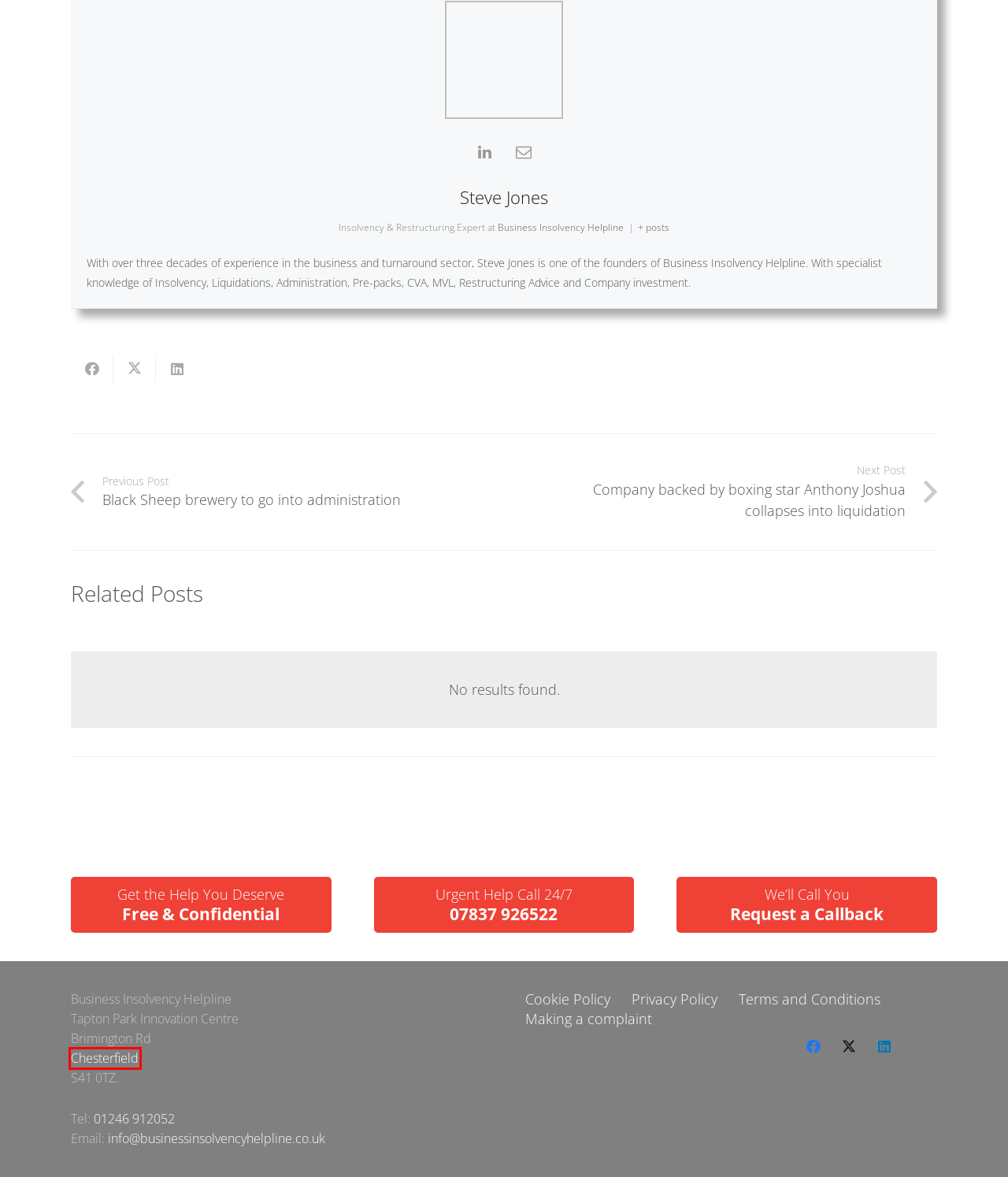You have a screenshot of a webpage with a red rectangle bounding box. Identify the best webpage description that corresponds to the new webpage after clicking the element within the red bounding box. Here are the candidates:
A. Making a complaint - Business Insolvency Helpline
B. Privacy Policy - Business Insolvency Helpline
C. Terms and Conditions - Business Insolvency Helpline
D. Black Sheep brewery enters administration
E. Insolvency Practitioners in Chesterfield - Business Insolvency Helpline
F. Steve Jones, Author at Business Insolvency Helpline
G. Cookie Policy - Business Insolvency Helpline
H. Anthony Joshua-backed company goes out of business and is liquidated

E